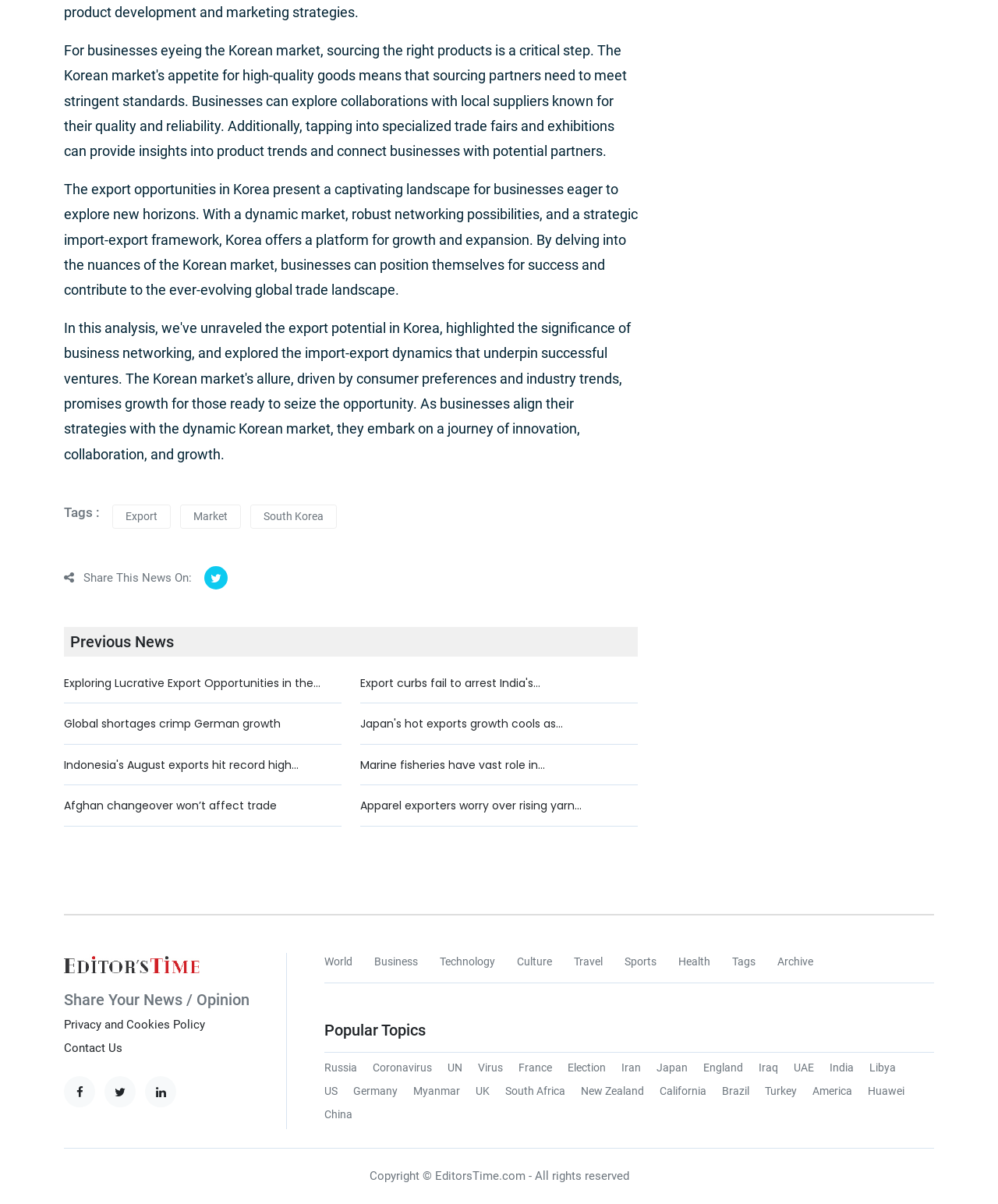Provide a short answer using a single word or phrase for the following question: 
What type of news is listed under 'Previous News'?

Export-related news